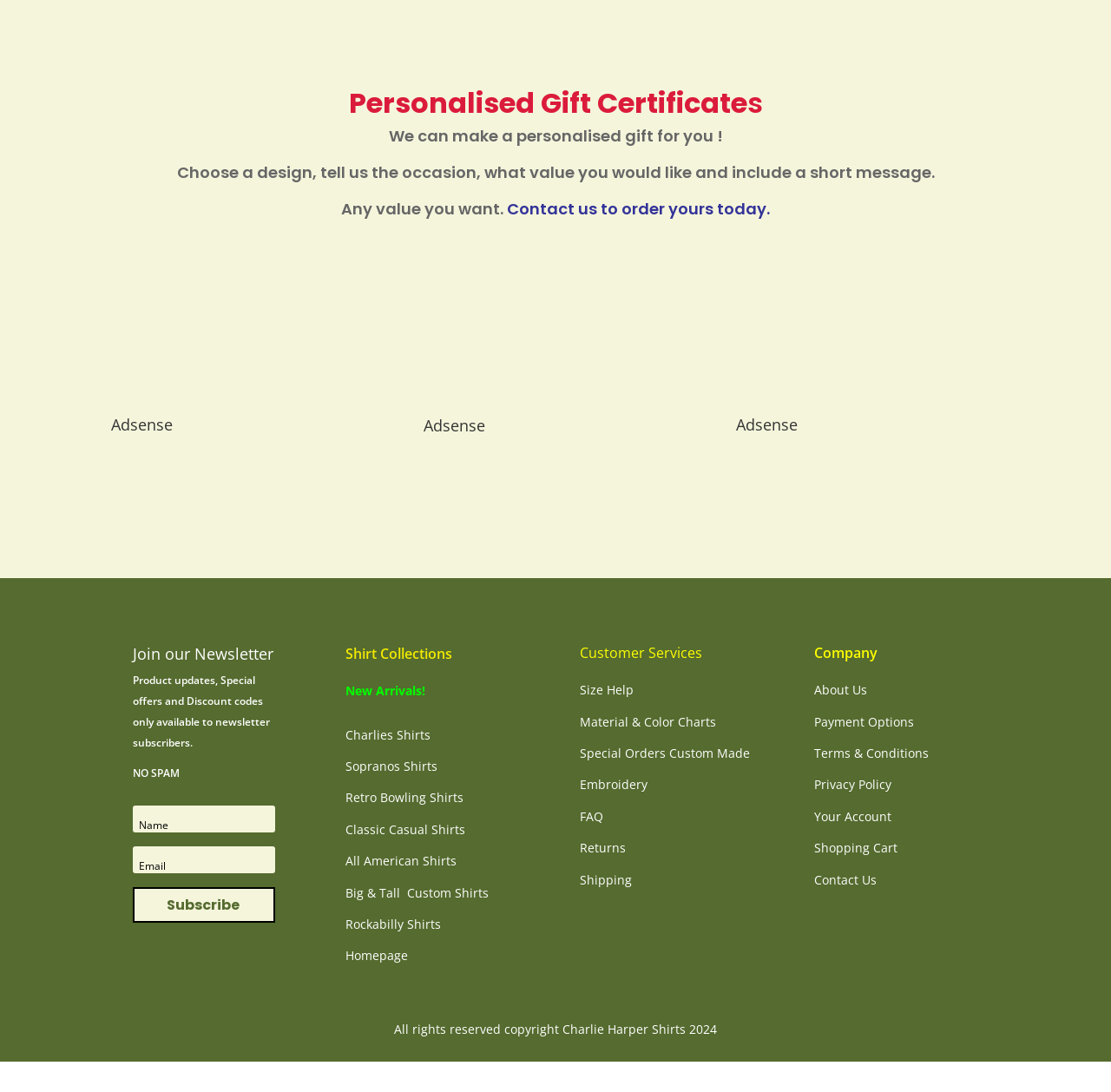Show the bounding box coordinates for the HTML element as described: "Retro Bowling Shirts".

[0.311, 0.916, 0.417, 0.931]